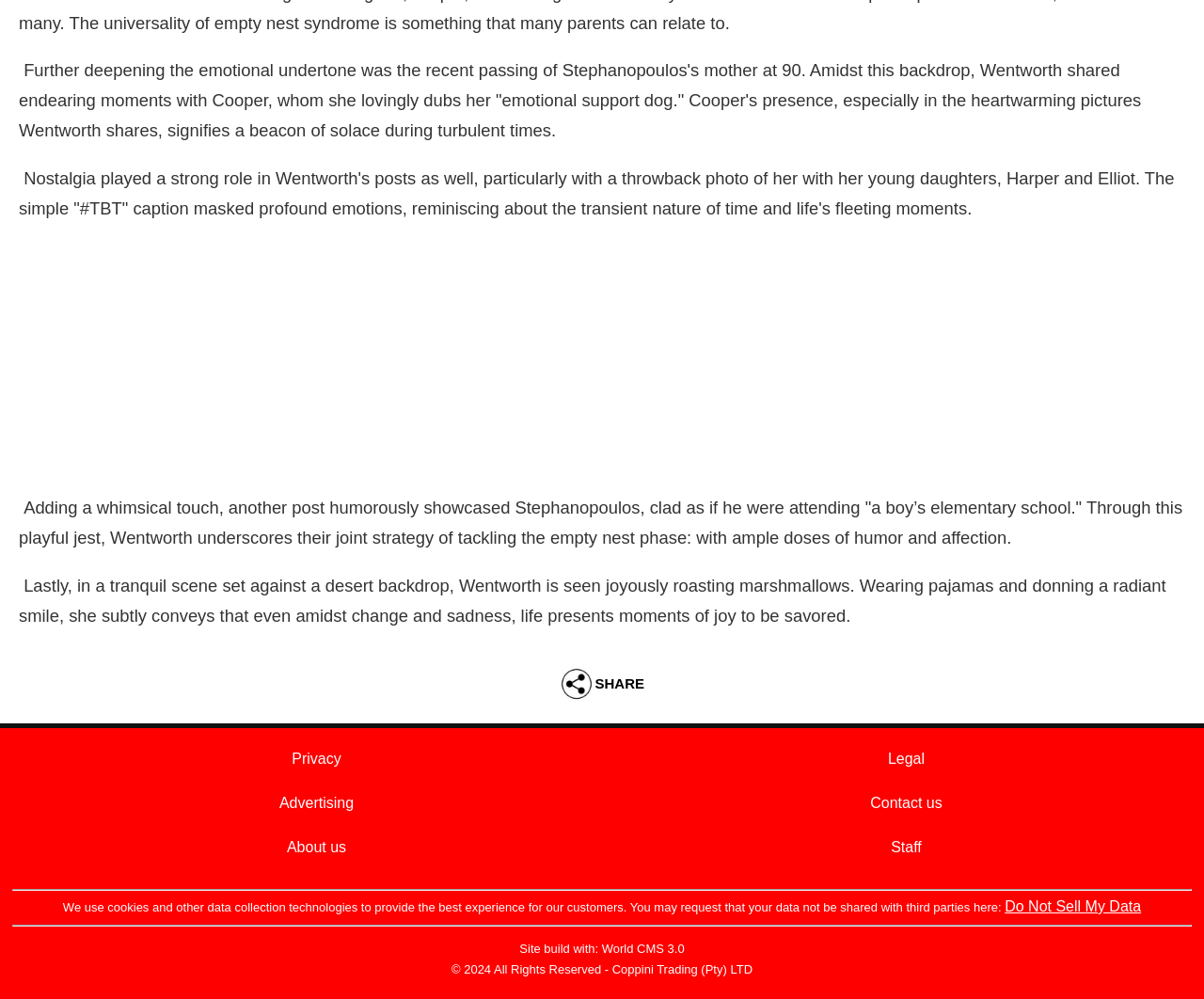What is the name of the CMS used to build the site?
Please answer the question as detailed as possible based on the image.

I looked at the bottom of the page and found a StaticText element that mentions the site was 'build with: World CMS 3.0'.